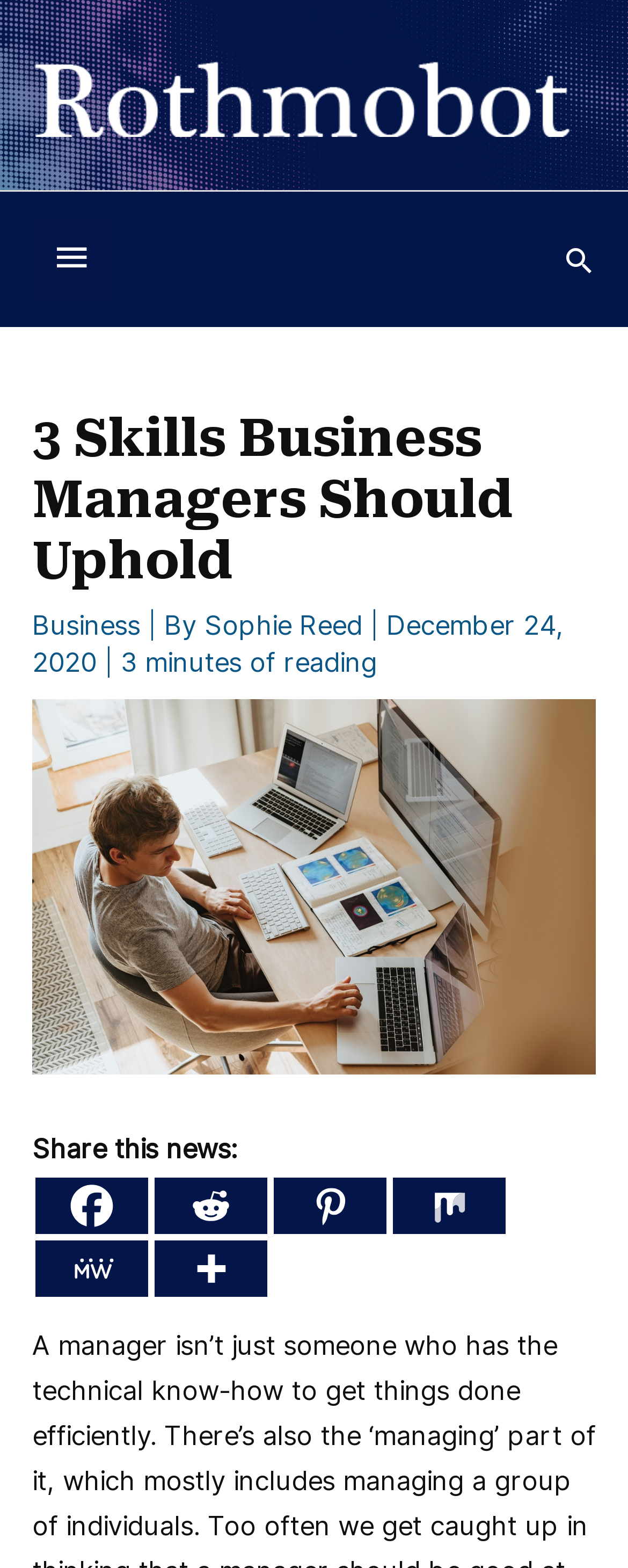Give a detailed account of the webpage's layout and content.

The webpage appears to be an article page with a focus on business management. At the top left, there is a logo of "Rothmobot" accompanied by a link to the website. Below the logo, there is a button with a search icon. On the top right, there is a search icon link.

The main content of the page is headed by a title "3 Skills Business Managers Should Uphold" which is followed by the author's name "Sophie Reed" and the date of publication "December 24, 2020". The article is estimated to take 3 minutes to read. Below the title, there is an image of a person working from home.

The article itself is not described in the accessibility tree, but it is likely to be a detailed discussion of the three skills business managers should possess.

At the bottom of the page, there is a section that allows users to share the news on various social media platforms, including Facebook, Reddit, Pinterest, Mix, MeWe, and More.